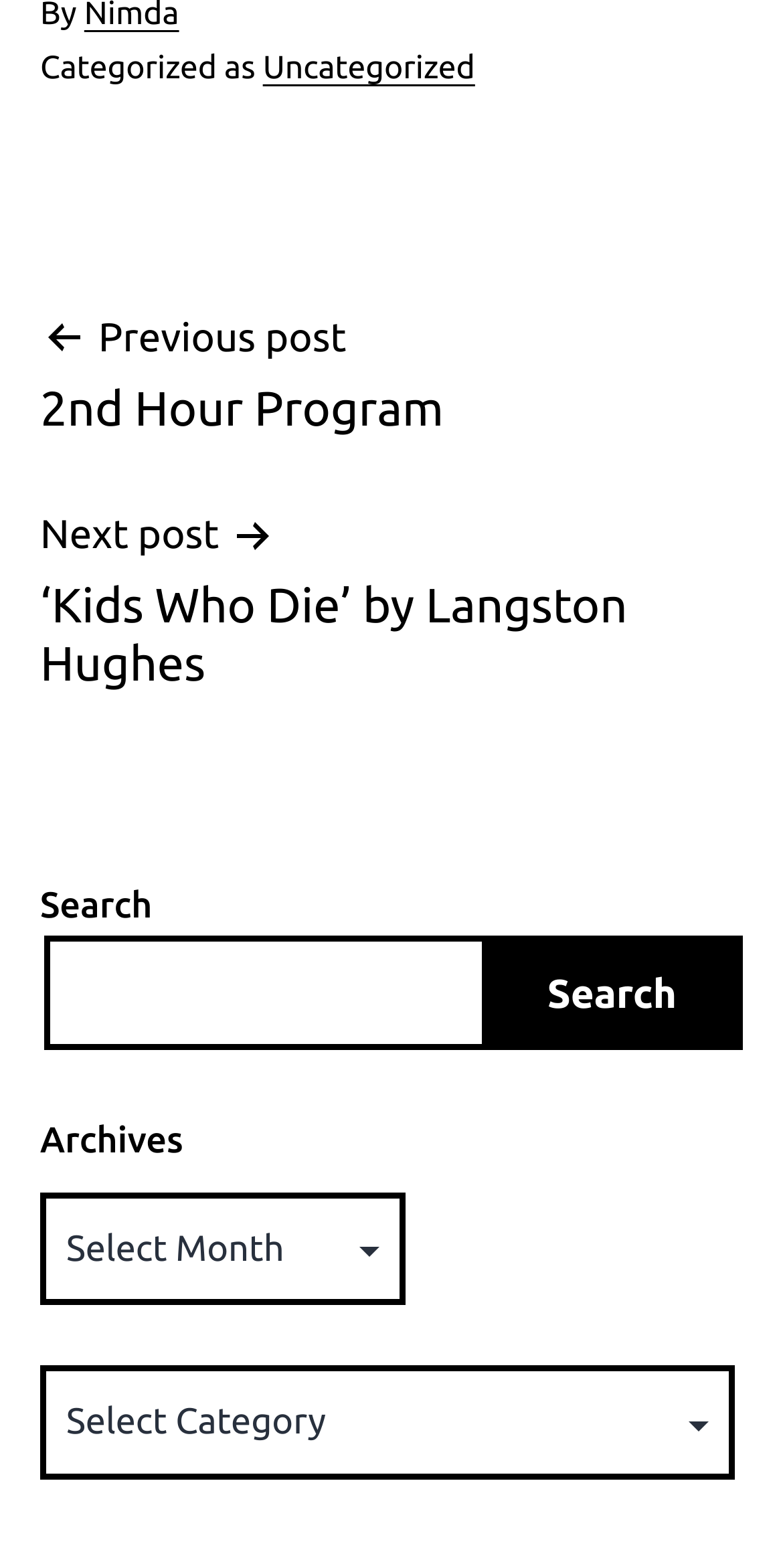What is the function of the 'Archives' dropdown?
Based on the image, respond with a single word or phrase.

To select archives